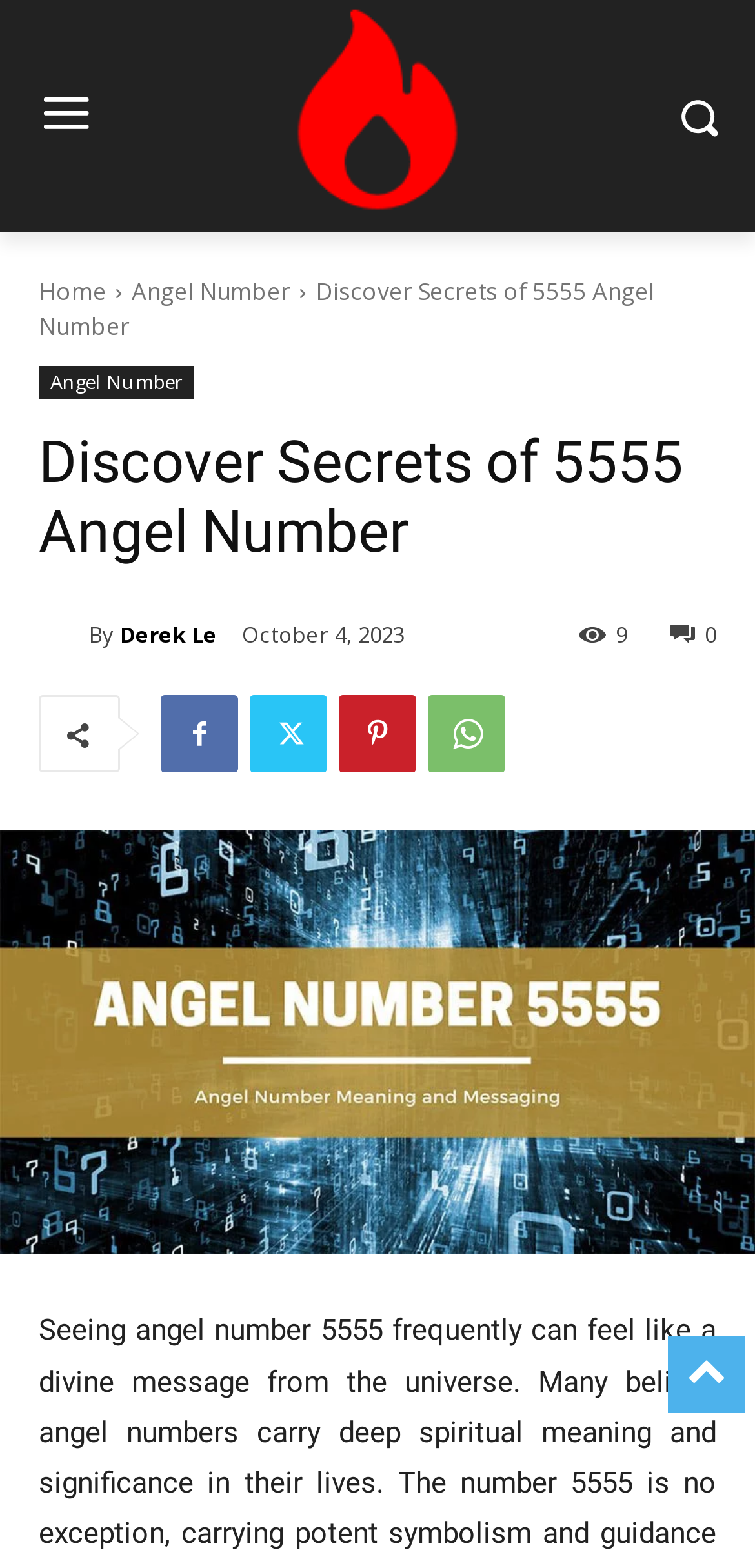Determine the bounding box coordinates of the region that needs to be clicked to achieve the task: "share on social media".

[0.887, 0.394, 0.949, 0.412]